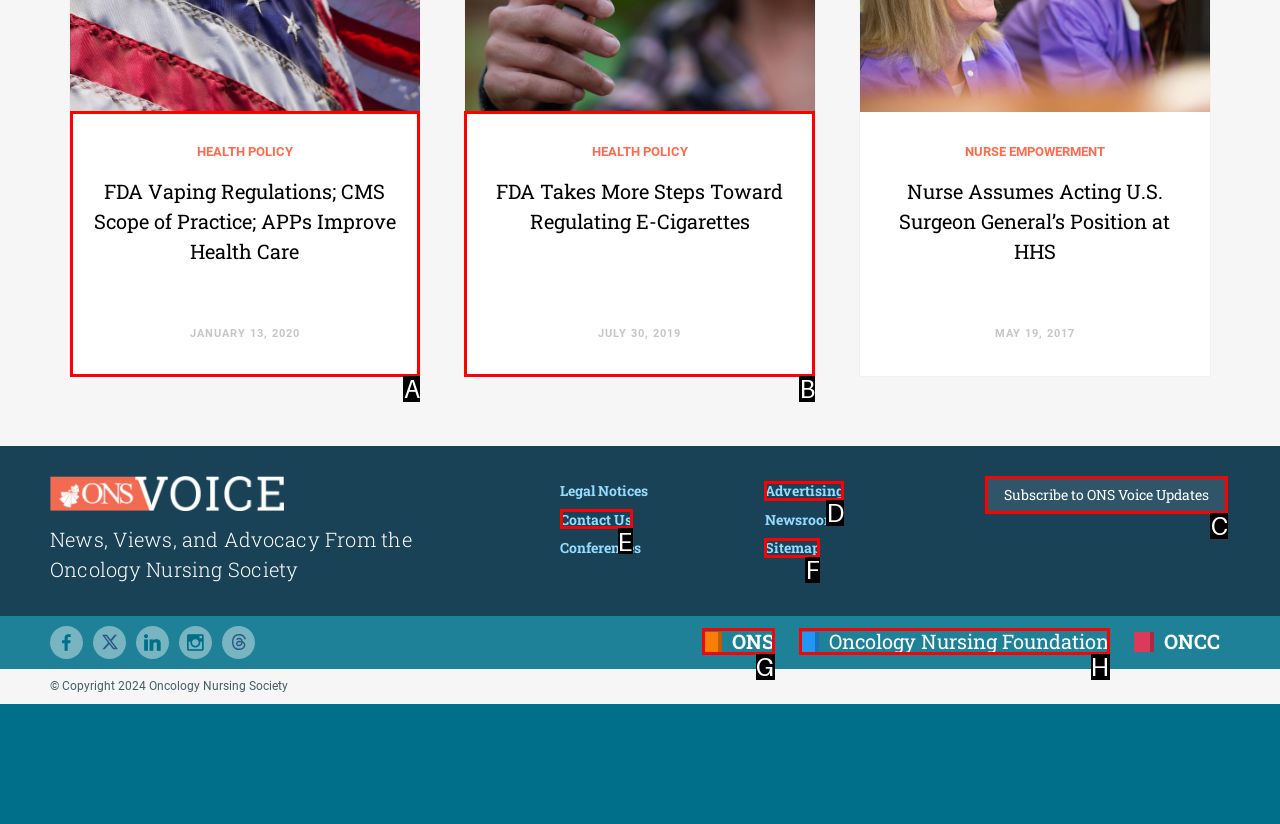Pick the HTML element that should be clicked to execute the task: Subscribe to ONS Voice Updates
Respond with the letter corresponding to the correct choice.

C